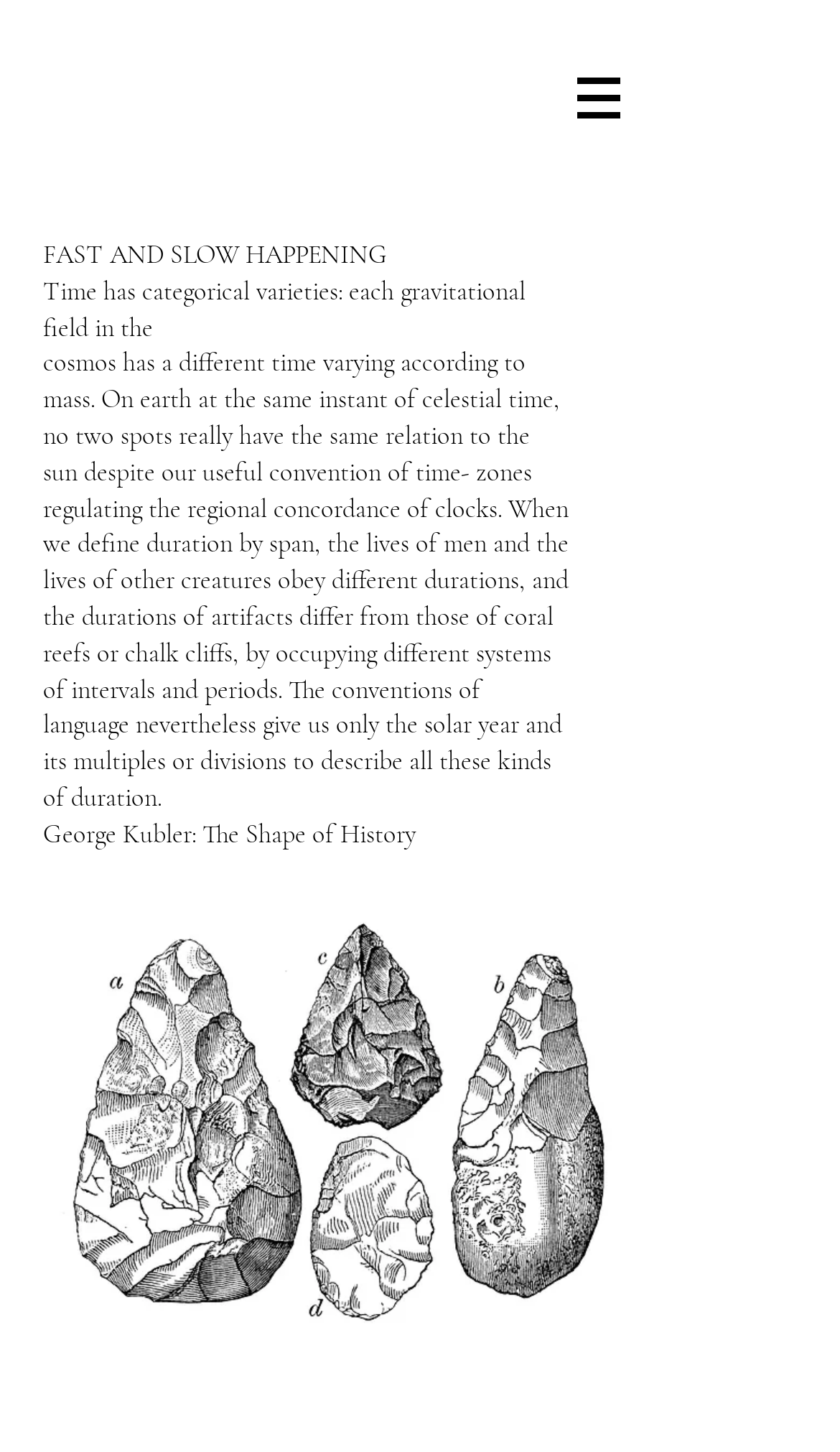What is the topic of the text on the webpage?
Using the visual information, answer the question in a single word or phrase.

Time and its varieties